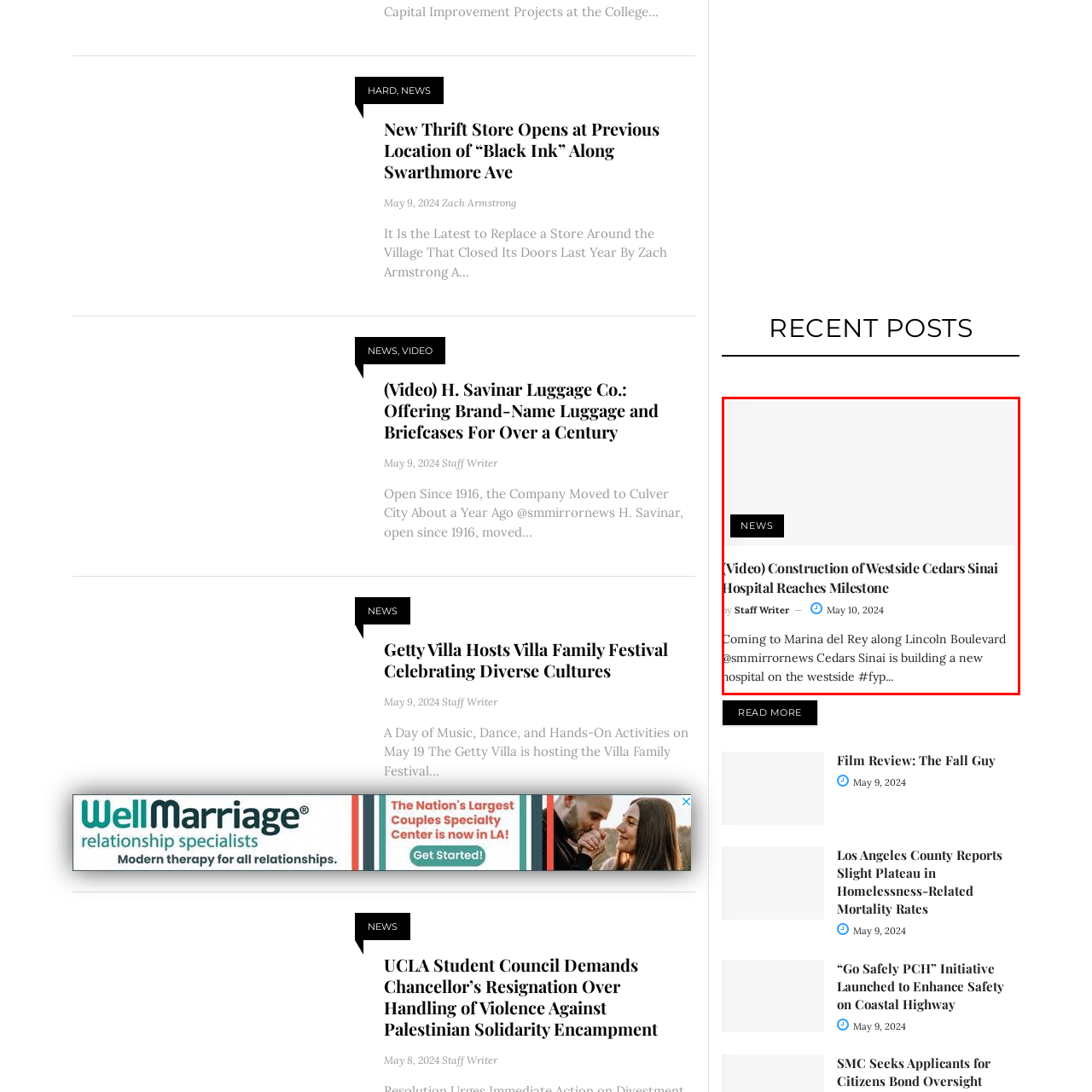Identify the content inside the red box and answer the question using a brief word or phrase: Who is the author of the article?

A staff writer